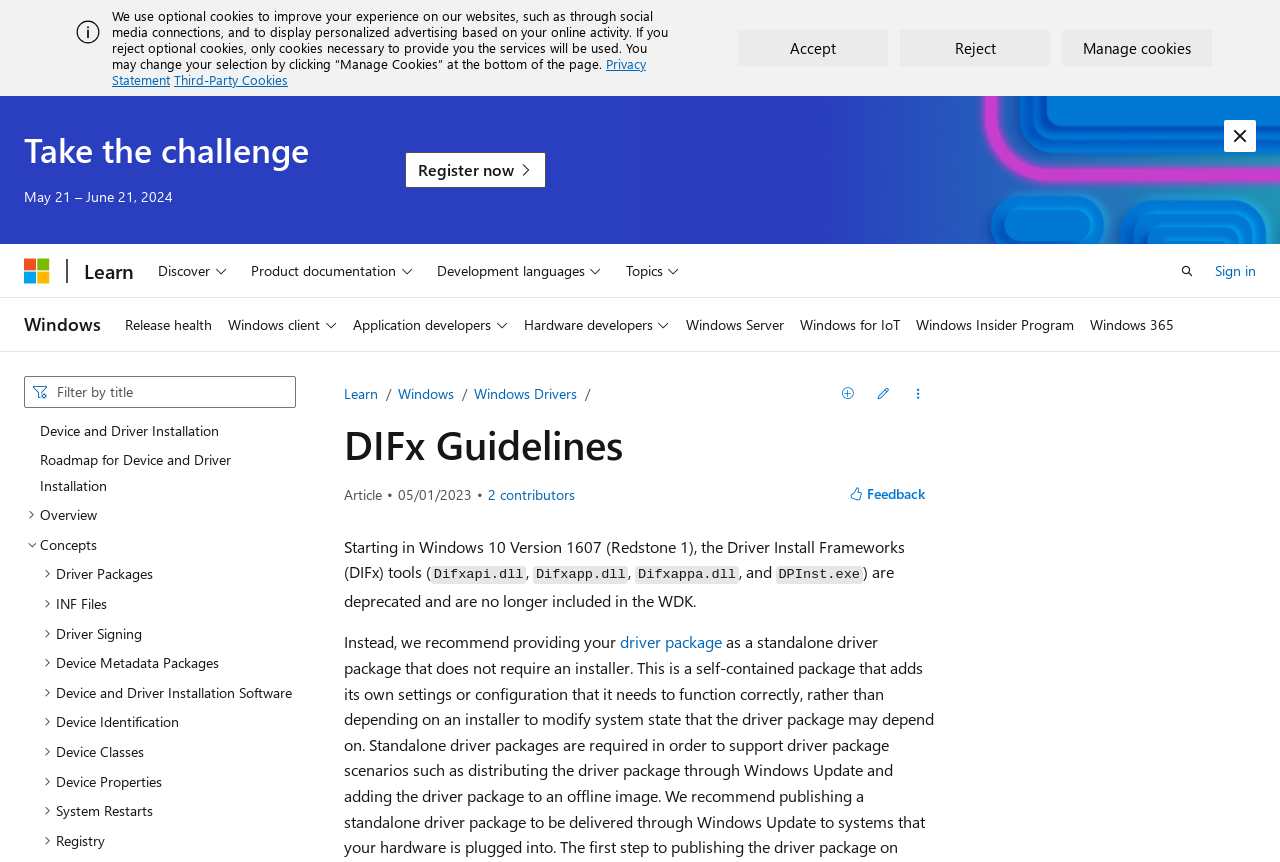Give the bounding box coordinates for the element described as: "Device and Driver Installation".

[0.019, 0.482, 0.231, 0.516]